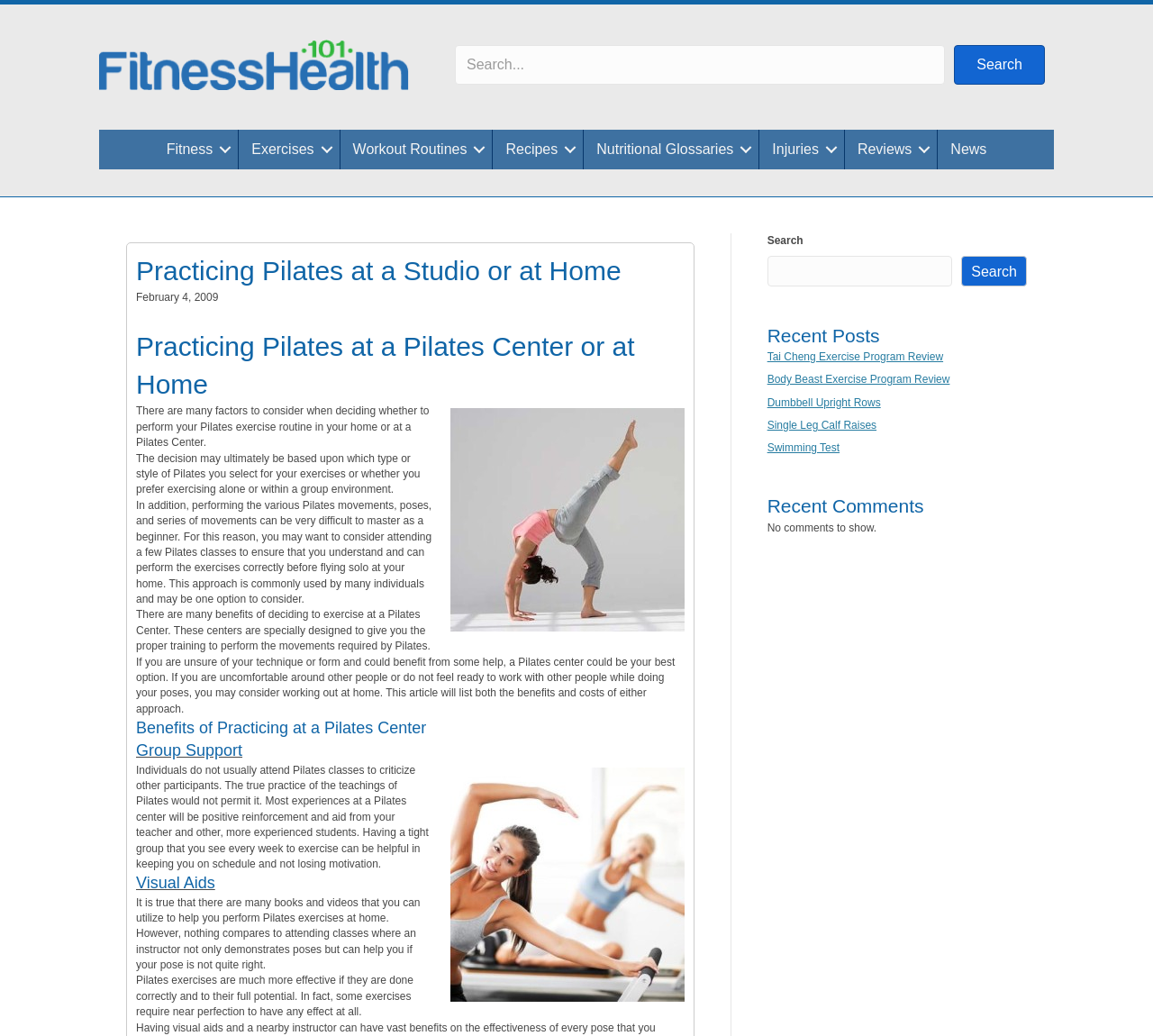Elaborate on the information and visuals displayed on the webpage.

This webpage is a health and fitness resource focused on Pilates exercises. At the top left corner, there is a logo and a navigation menu with links to various sections, including Fitness, Exercises, Workout Routines, Recipes, Nutritional Glossaries, Injuries, Reviews, and News. 

Below the navigation menu, there is a search form with a search input box and a search button. On the right side of the search form, there is a link to search.

The main content of the webpage is an article about practicing Pilates at a studio or at home. The article has a heading "Practicing Pilates at a Studio or at Home" and is divided into several sections. The first section discusses the factors to consider when deciding whether to practice Pilates at a studio or at home. 

Below this section, there is an image related to Pilates. The article then discusses the benefits of practicing at a Pilates center, including group support and visual aids from instructors. There are also images of a Pilates center and Pilates exercises.

On the right side of the webpage, there are three complementary sections. The first section has a search form with a search input box and a search button. The second section displays recent posts with links to articles about exercise programs and specific exercises. The third section displays recent comments, but currently, there are no comments to show.